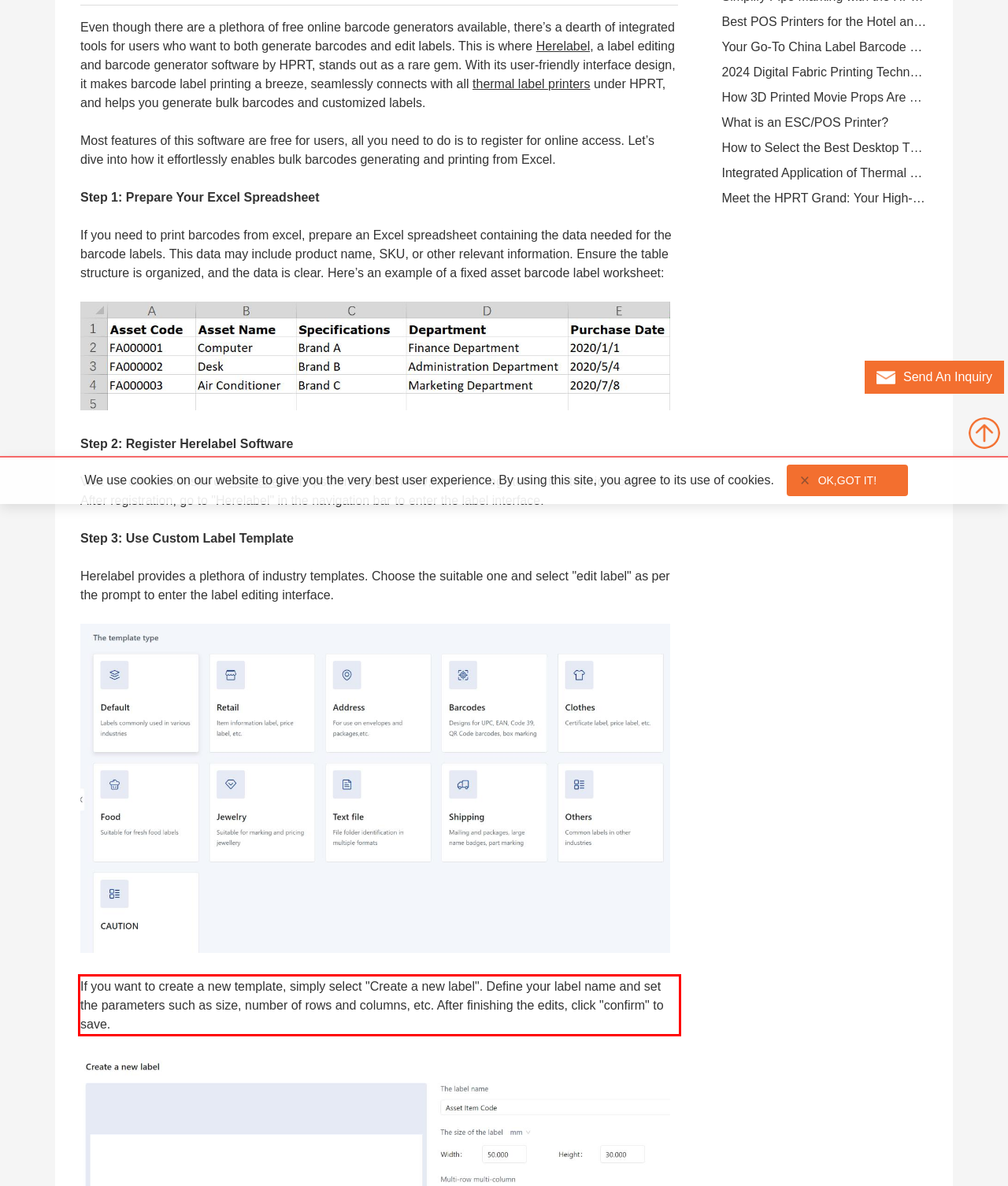Please take the screenshot of the webpage, find the red bounding box, and generate the text content that is within this red bounding box.

If you want to create a new template, simply select "Create a new label". Define your label name and set the parameters such as size, number of rows and columns, etc. After finishing the edits, click "confirm" to save.